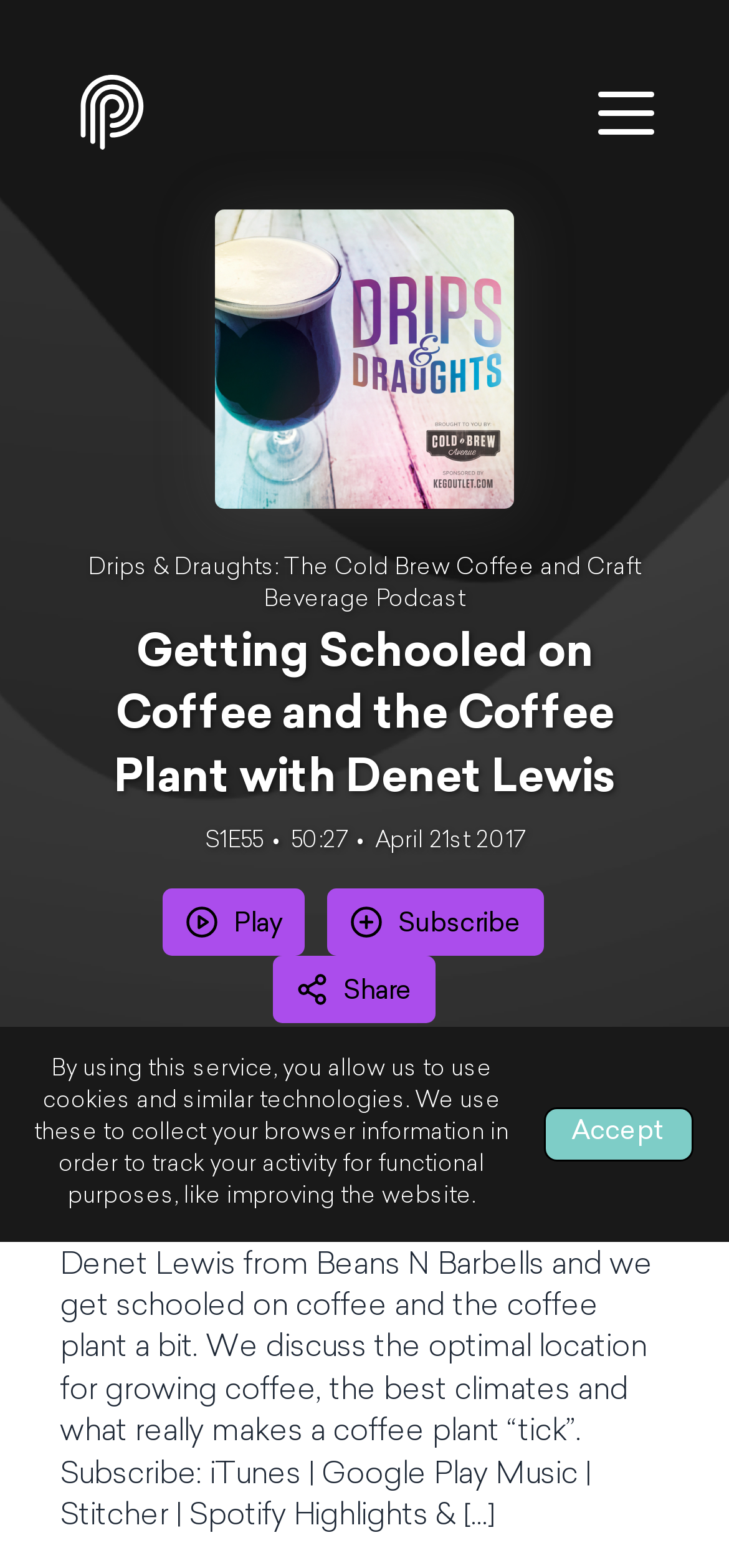What is the name of the podcast?
Based on the visual details in the image, please answer the question thoroughly.

The answer can be found in the link element that displays the name of the podcast, which is 'Drips & Draughts: The Cold Brew Coffee and Craft Beverage Podcast'.